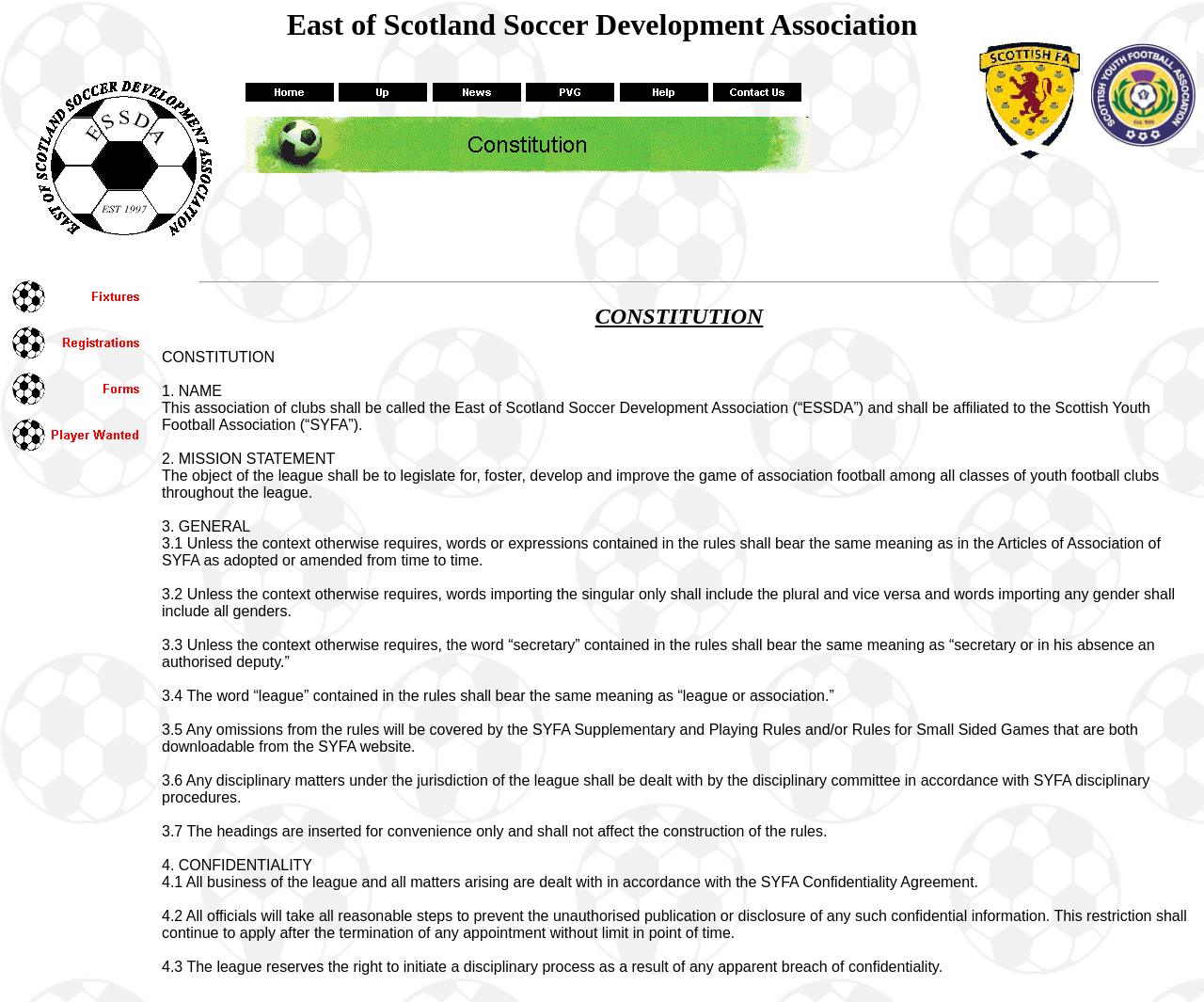Determine the bounding box for the UI element that matches this description: "alt="Fixtures" name="MSFPnav1"".

[0.006, 0.307, 0.116, 0.322]